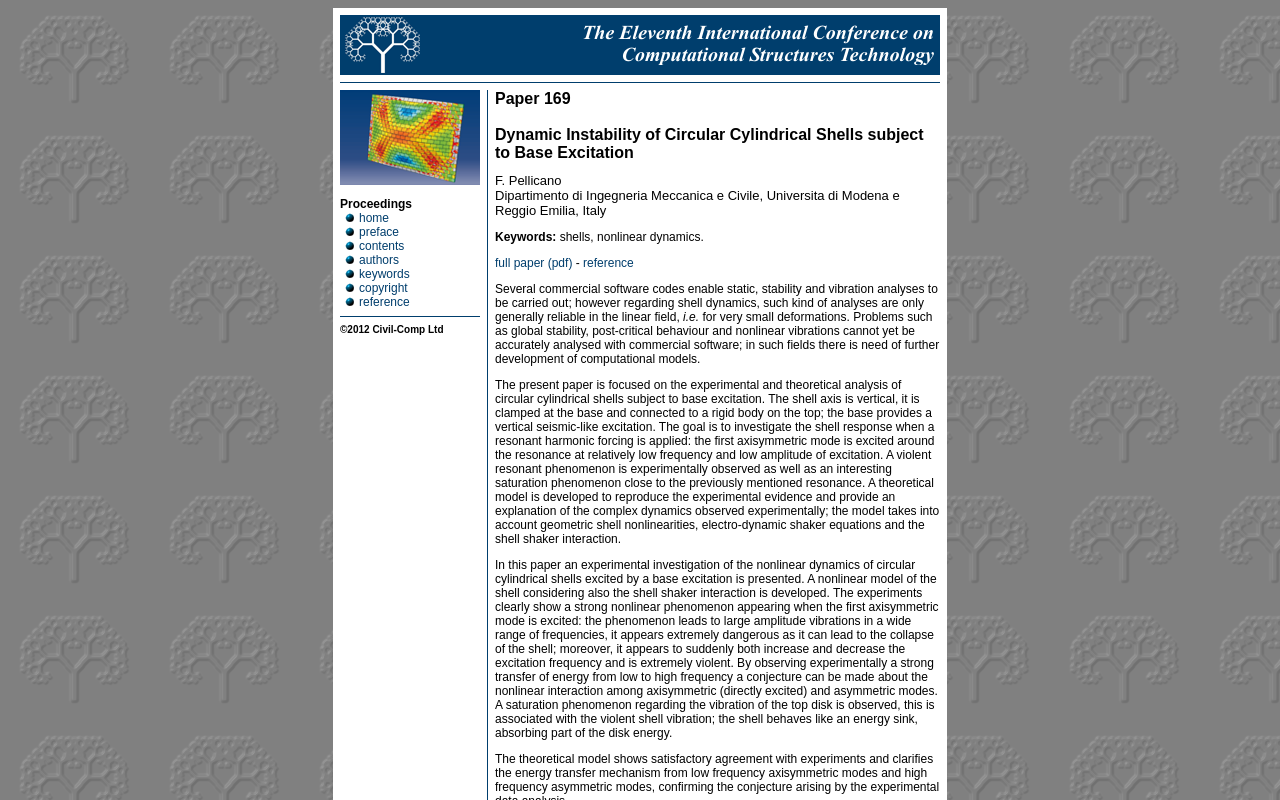Generate the text content of the main heading of the webpage.

Paper 169

Dynamic Instability of Circular Cylindrical Shells subject to Base Excitation